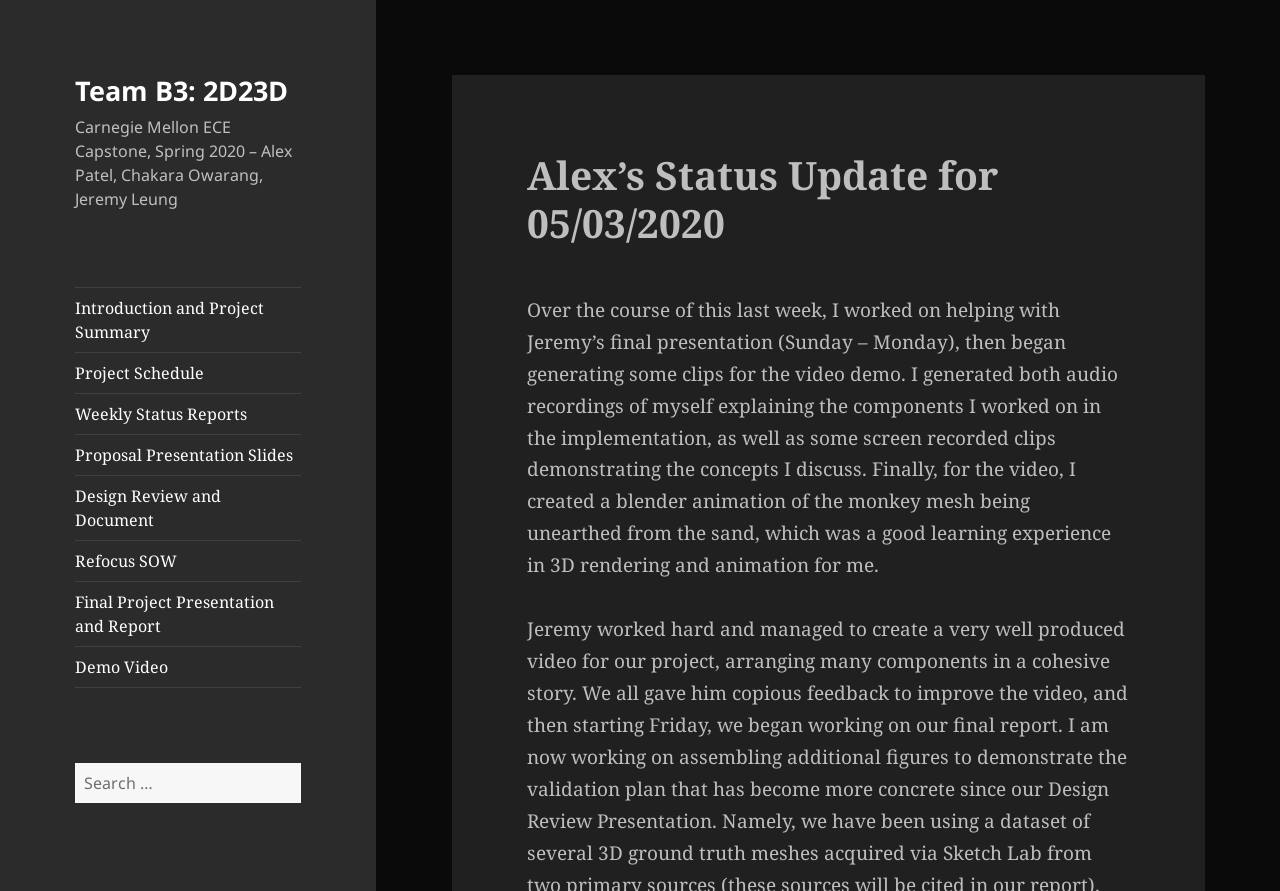Find the bounding box coordinates for the HTML element specified by: "Final Project Presentation and Report".

[0.059, 0.653, 0.235, 0.725]